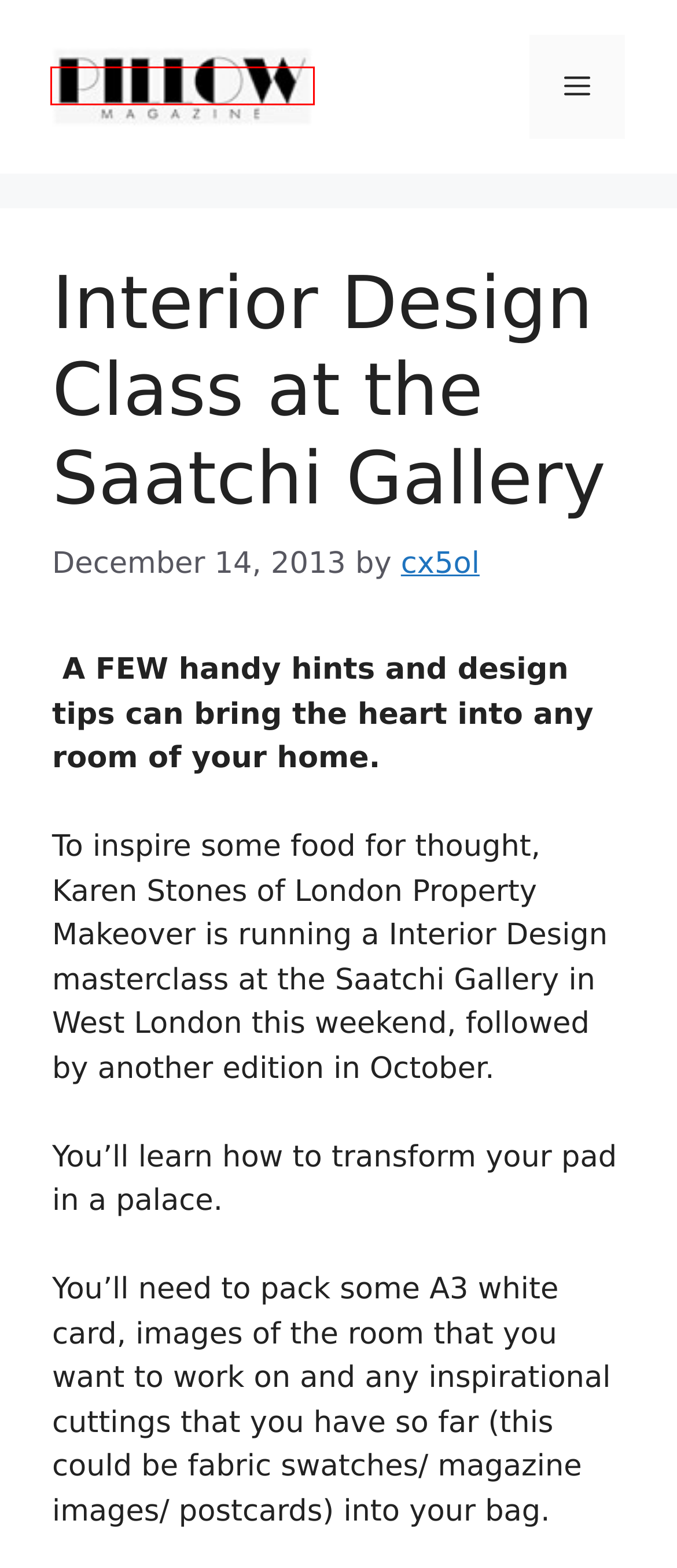Given a screenshot of a webpage with a red bounding box around an element, choose the most appropriate webpage description for the new page displayed after clicking the element within the bounding box. Here are the candidates:
A. Home - Pillow Magazine
B. Uncategorized Archives - Pillow Magazine
C. Eco-Tourism Vacation - Pillow Magazine
D. Whipsnade Stampede - Pillow Magazine
E. How To Make Your Travel Better With British Airways? - Pillow Magazine
F. New Single | Pillow Magazine - Pillow Magazine
G. cx5ol, Author at Pillow Magazine
H. Education: What is knowledge in education? - Pillow Magazine

A